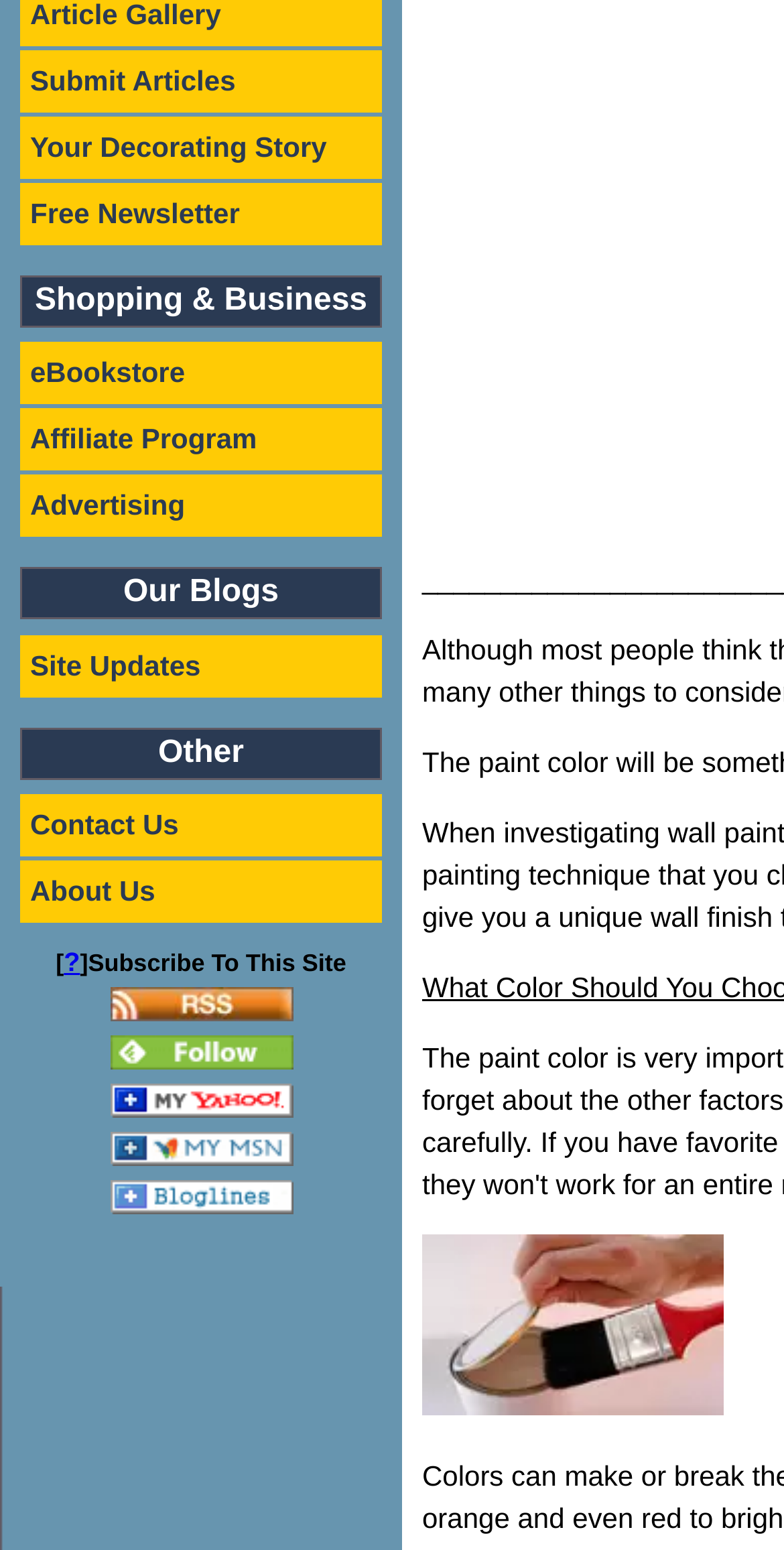Bounding box coordinates are to be given in the format (top-left x, top-left y, bottom-right x, bottom-right y). All values must be floating point numbers between 0 and 1. Provide the bounding box coordinate for the UI element described as: alt="Subscribe with Bloglines"

[0.14, 0.771, 0.373, 0.789]